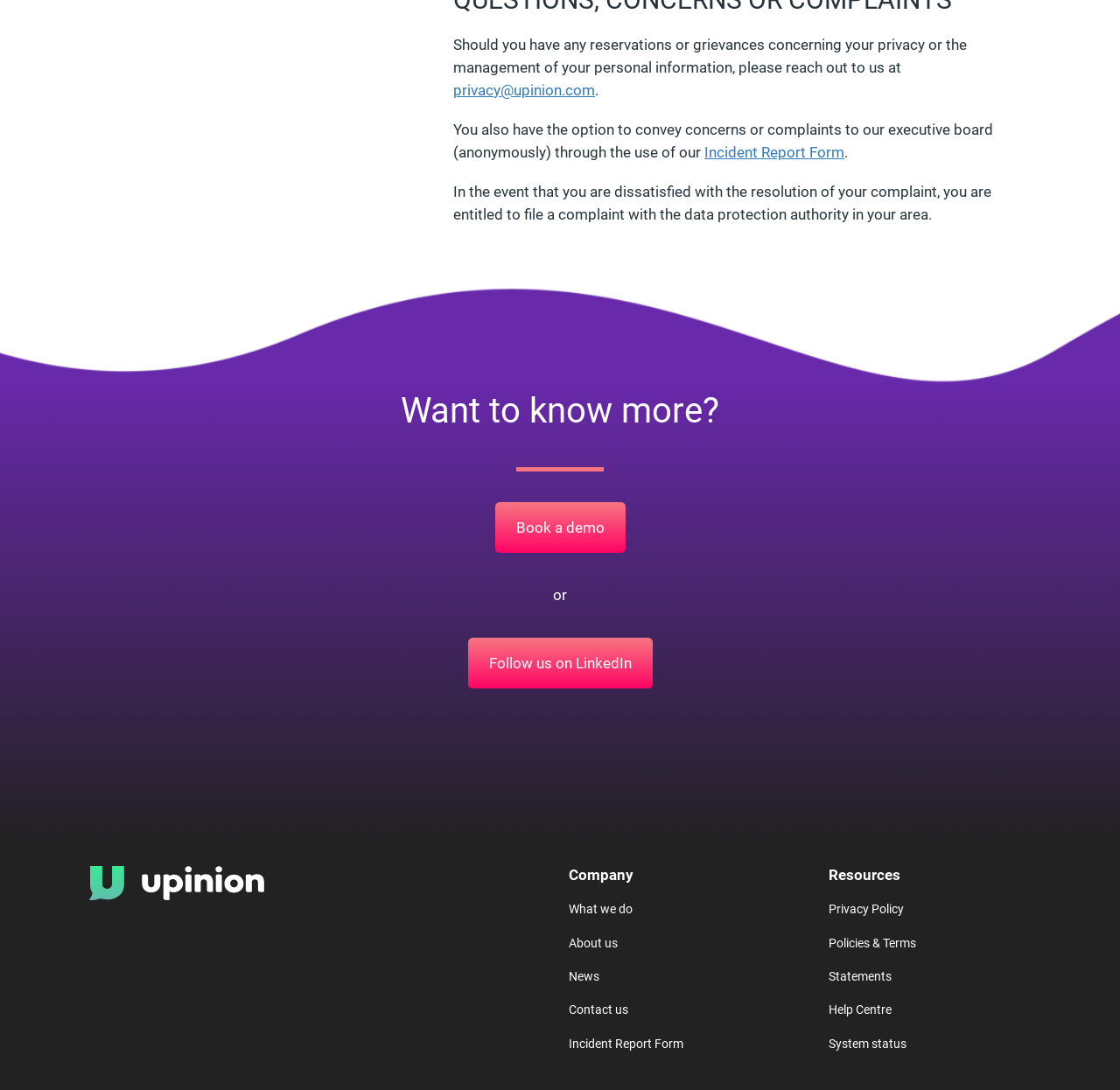Please provide the bounding box coordinates for the element that needs to be clicked to perform the instruction: "Get a quote". The coordinates must consist of four float numbers between 0 and 1, formatted as [left, top, right, bottom].

None